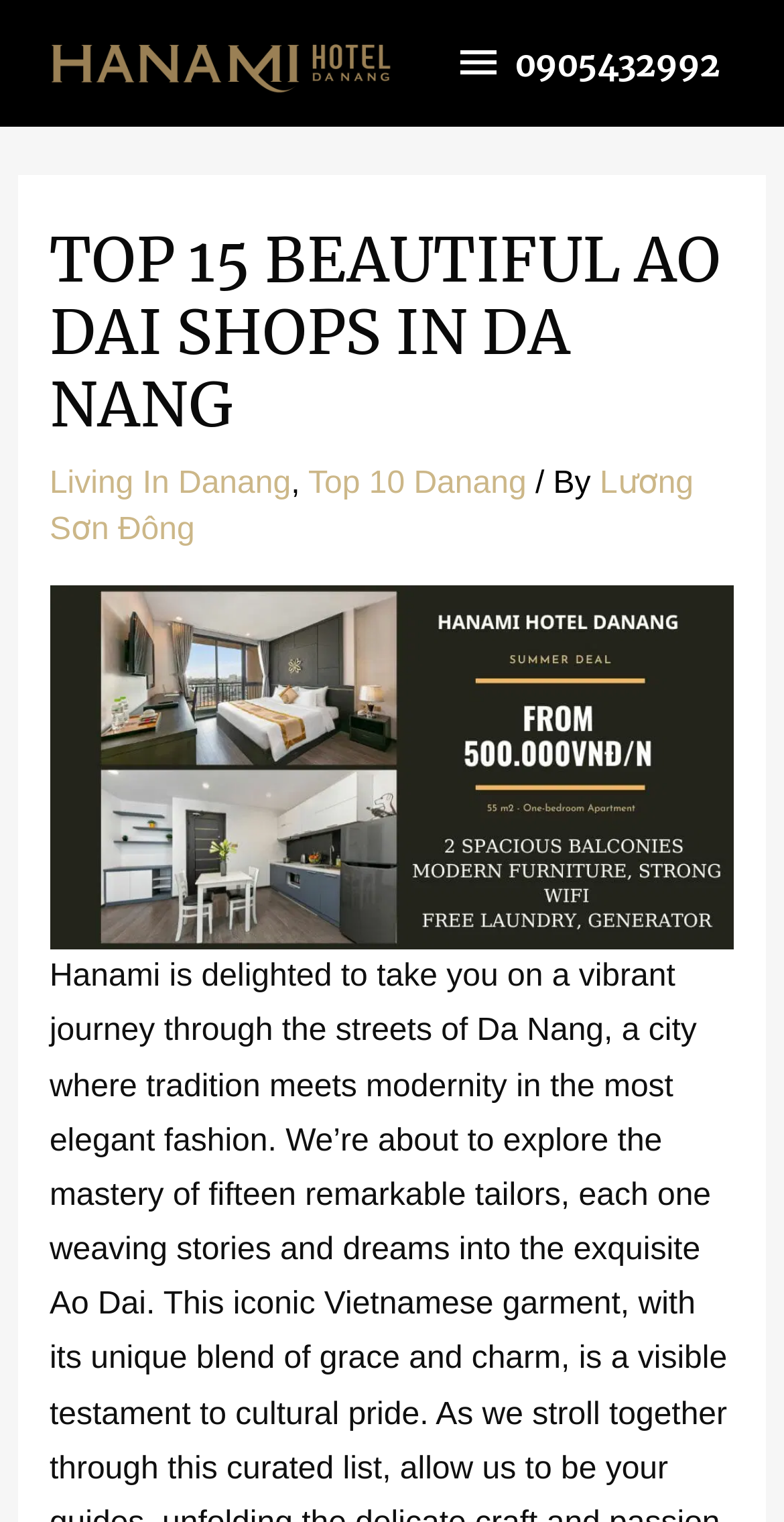Determine which piece of text is the heading of the webpage and provide it.

TOP 15 BEAUTIFUL AO DAI SHOPS IN DA NANG